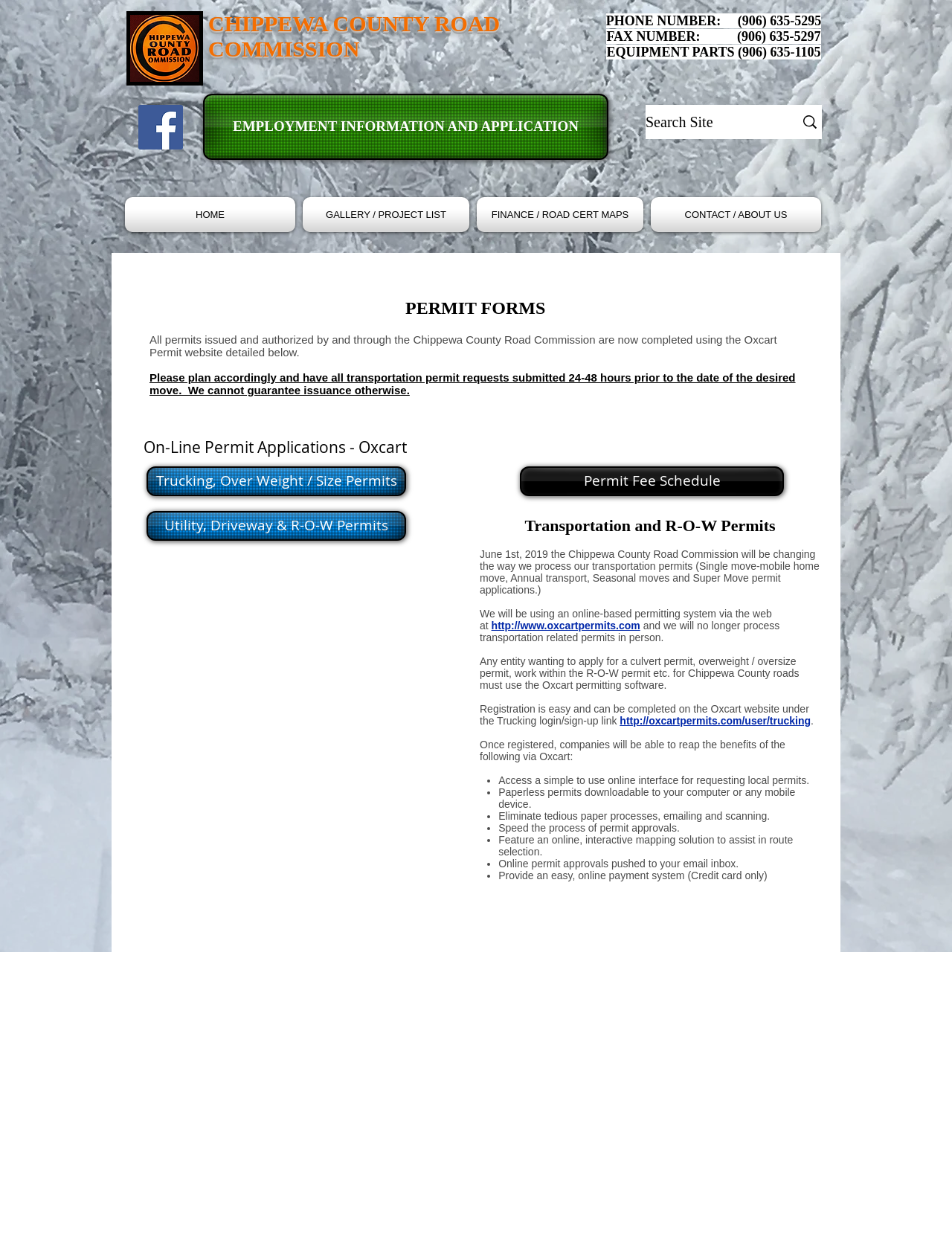Locate the bounding box of the user interface element based on this description: "FINANCE / ROAD CERT MAPS".

[0.497, 0.16, 0.68, 0.188]